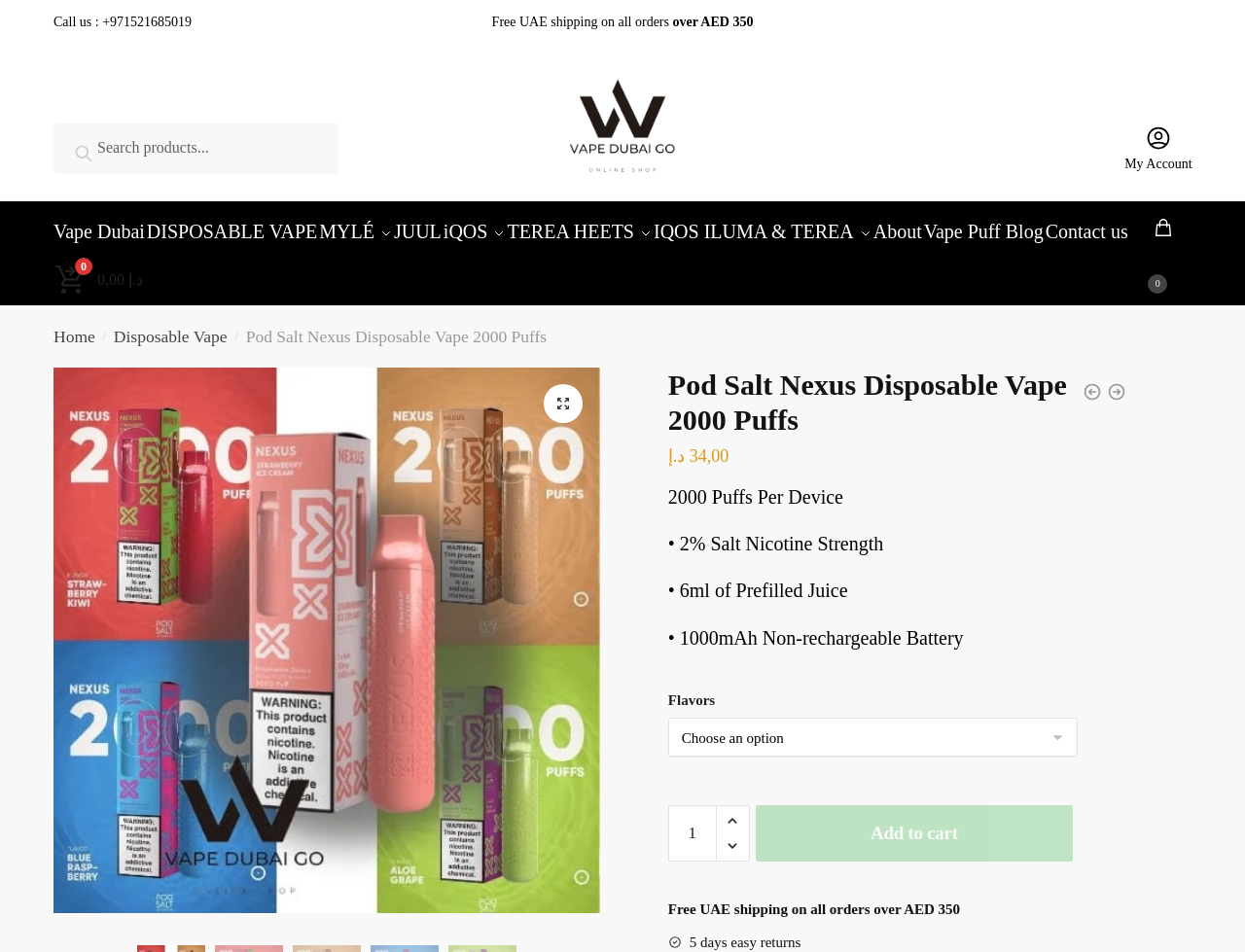Please mark the bounding box coordinates of the area that should be clicked to carry out the instruction: "Call us".

[0.043, 0.015, 0.154, 0.031]